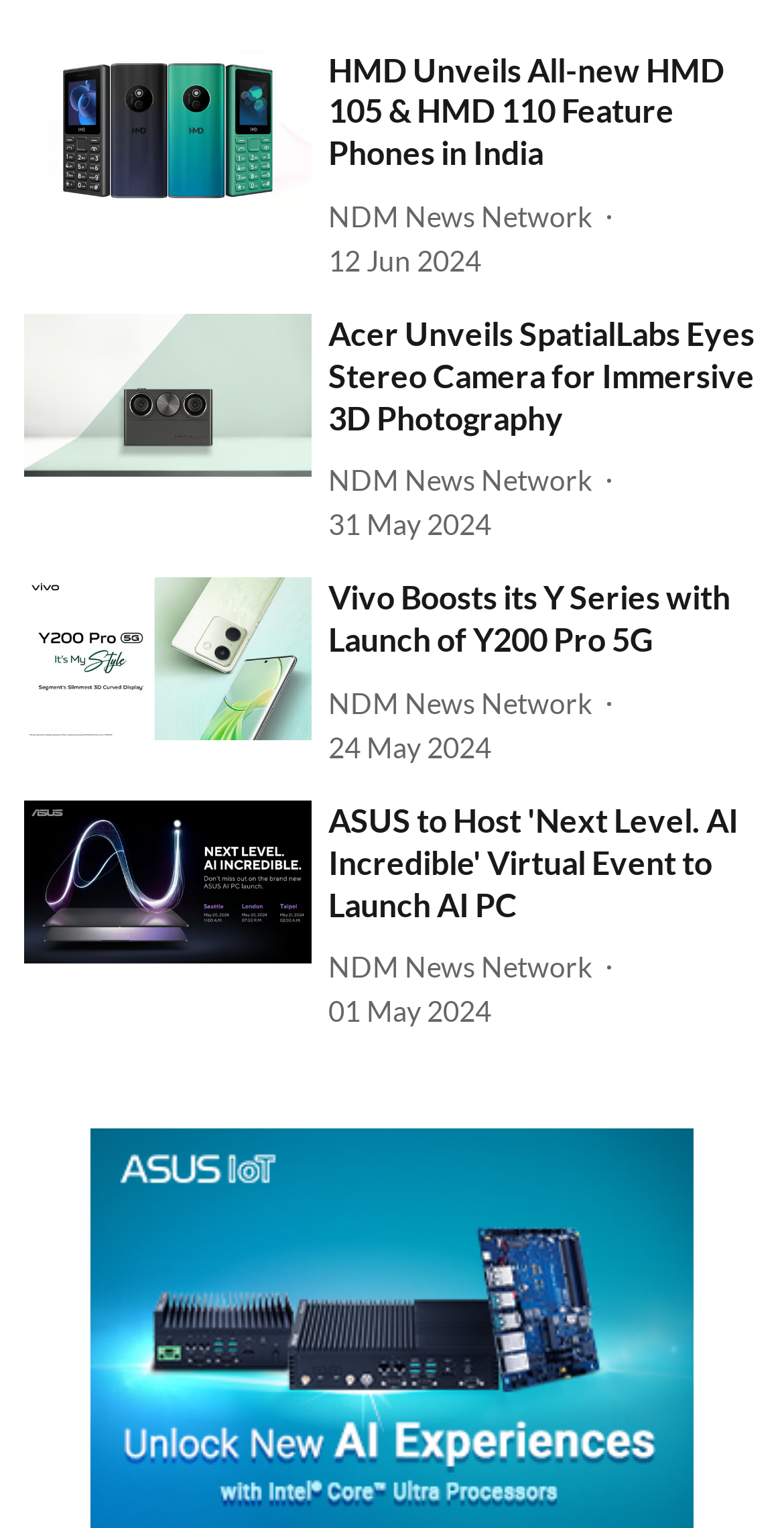What is the name of the author of the second news article?
From the image, respond with a single word or phrase.

NDM News Network